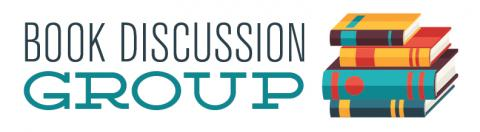Provide a short answer to the following question with just one word or phrase: What is the color of the background?

Lighter